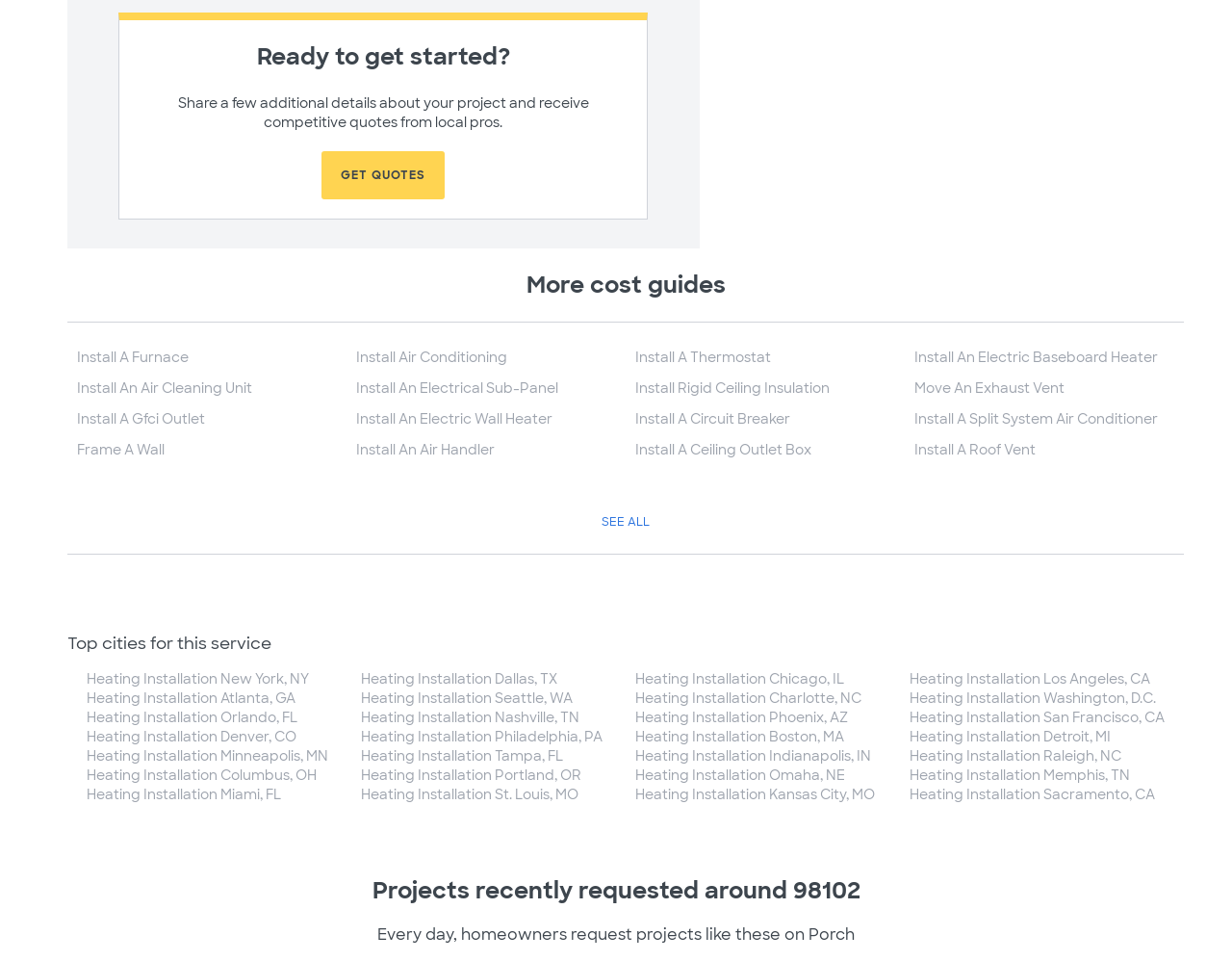How many types of projects are listed on this webpage?
Respond with a short answer, either a single word or a phrase, based on the image.

30+